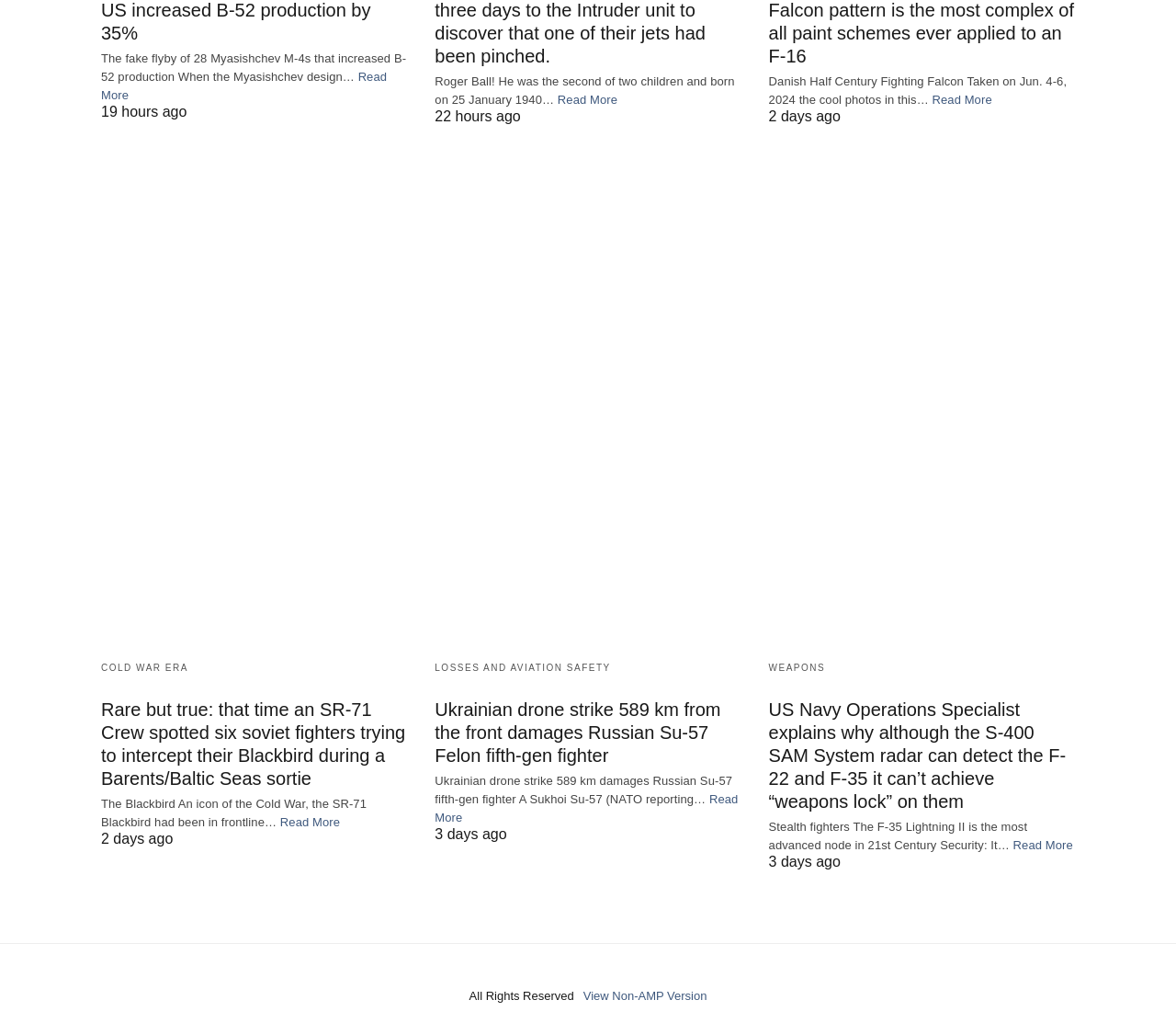Please identify the bounding box coordinates of the area I need to click to accomplish the following instruction: "Learn about Roger Ball".

[0.474, 0.09, 0.525, 0.103]